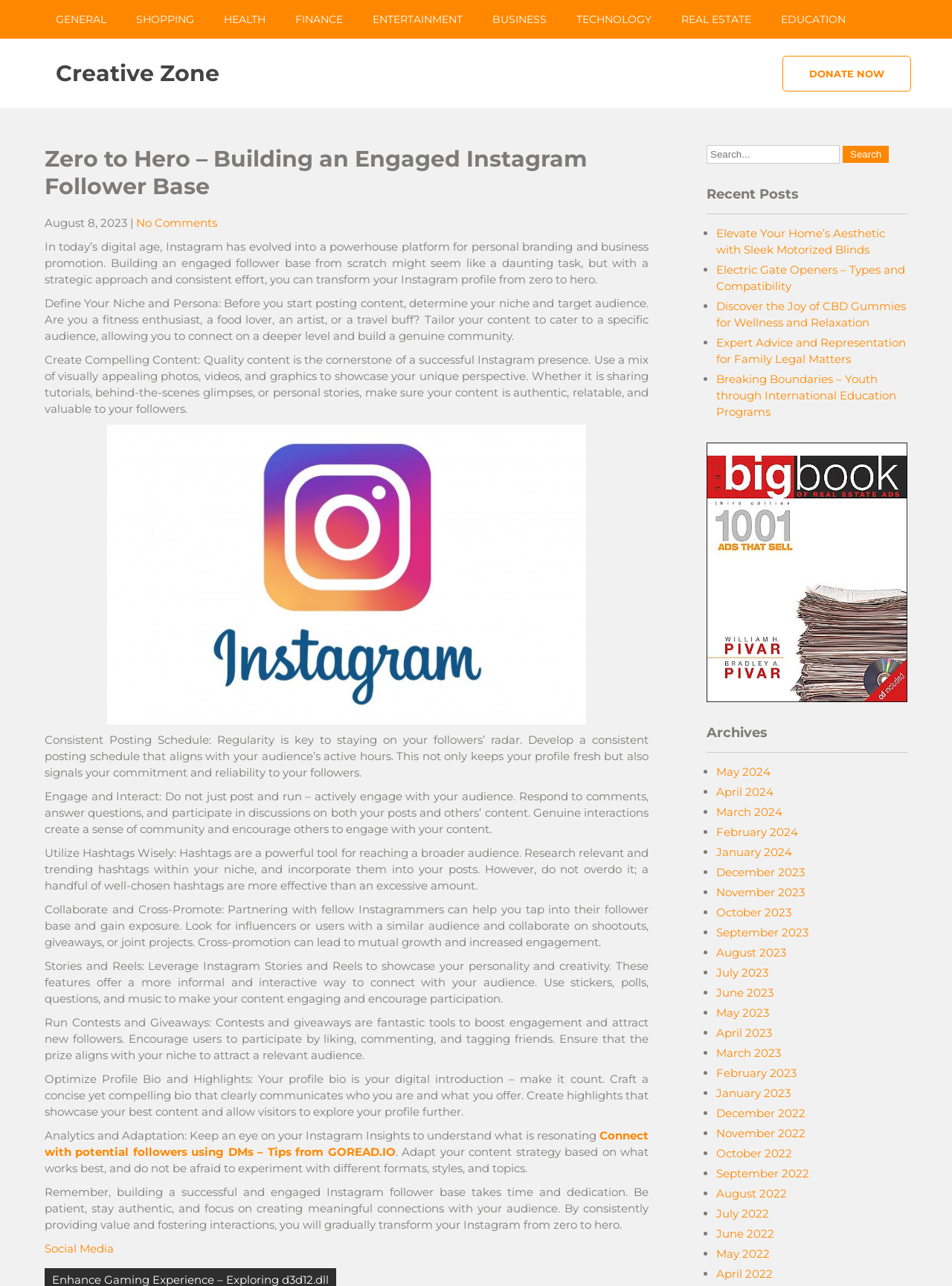Please provide a short answer using a single word or phrase for the question:
What is the topic of the article?

Building an engaged Instagram follower base